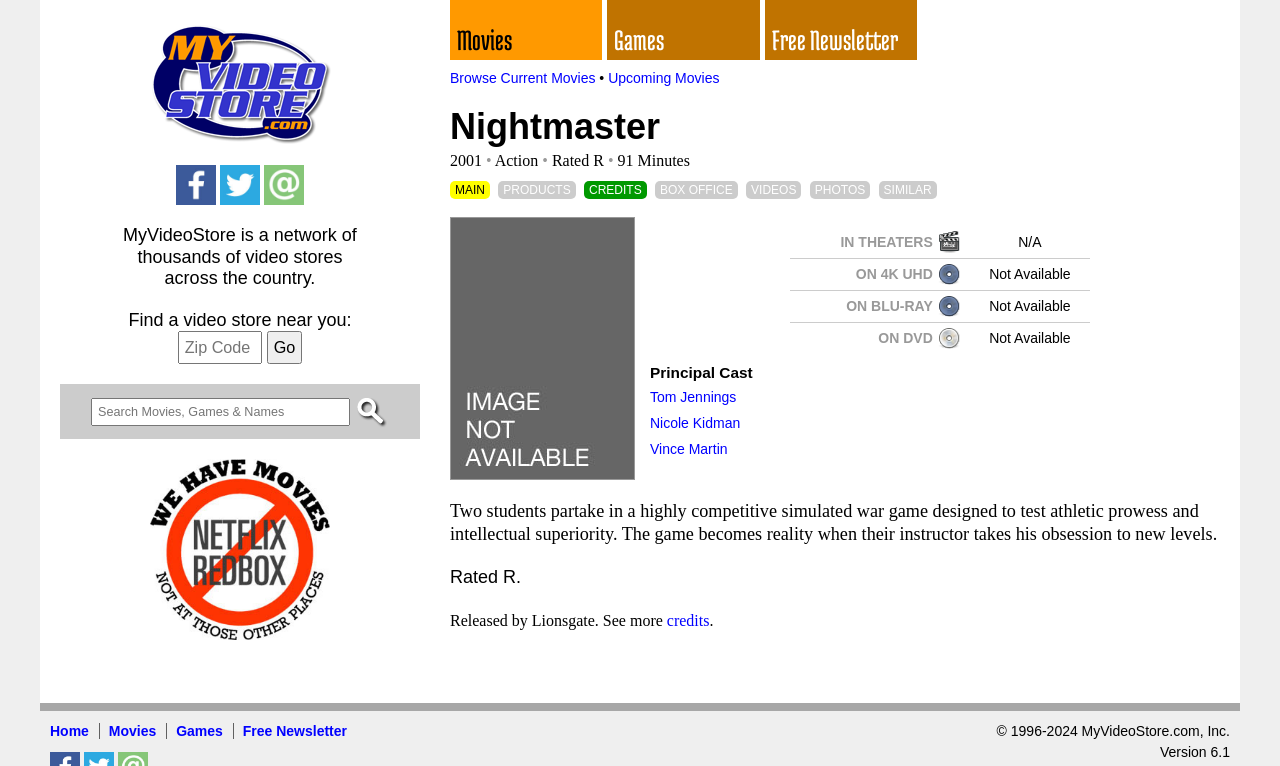Create an elaborate caption that covers all aspects of the webpage.

This webpage is about a video store network called MyVideoStore.com. At the top, there is a logo and a navigation menu with links to Facebook, Twitter, and Email. Below that, there is a heading that describes the purpose of the website, followed by a search bar to find a video store near you. 

On the left side, there is a section that highlights the unique feature of the store, stating that they have movies not available at Redbox or Netflix. Below that, there are links to different categories such as Movies, Games, and Free Newsletter.

The main content of the page is about a specific movie, Nightmaster, released in 2001. It displays the title, genre, rating, and runtime of the movie. There are also links to different sections of the movie's information, such as MAIN, PRODUCTS, CREDITS, BOX OFFICE, VIDEOS, PHOTOS, and SIMILAR.

On the right side, there is an image of the movie poster, and below that, a table displaying the movie's availability on different formats such as 4K UHD, Blu-ray, and DVD. 

Further down, there is a section about the principal cast of the movie, listing the actors' names with links to their profiles. Below that, there is a brief summary of the movie's plot. 

At the bottom of the page, there are links to the website's home page, movies, games, and free newsletter, as well as a copyright notice and the website's version number.